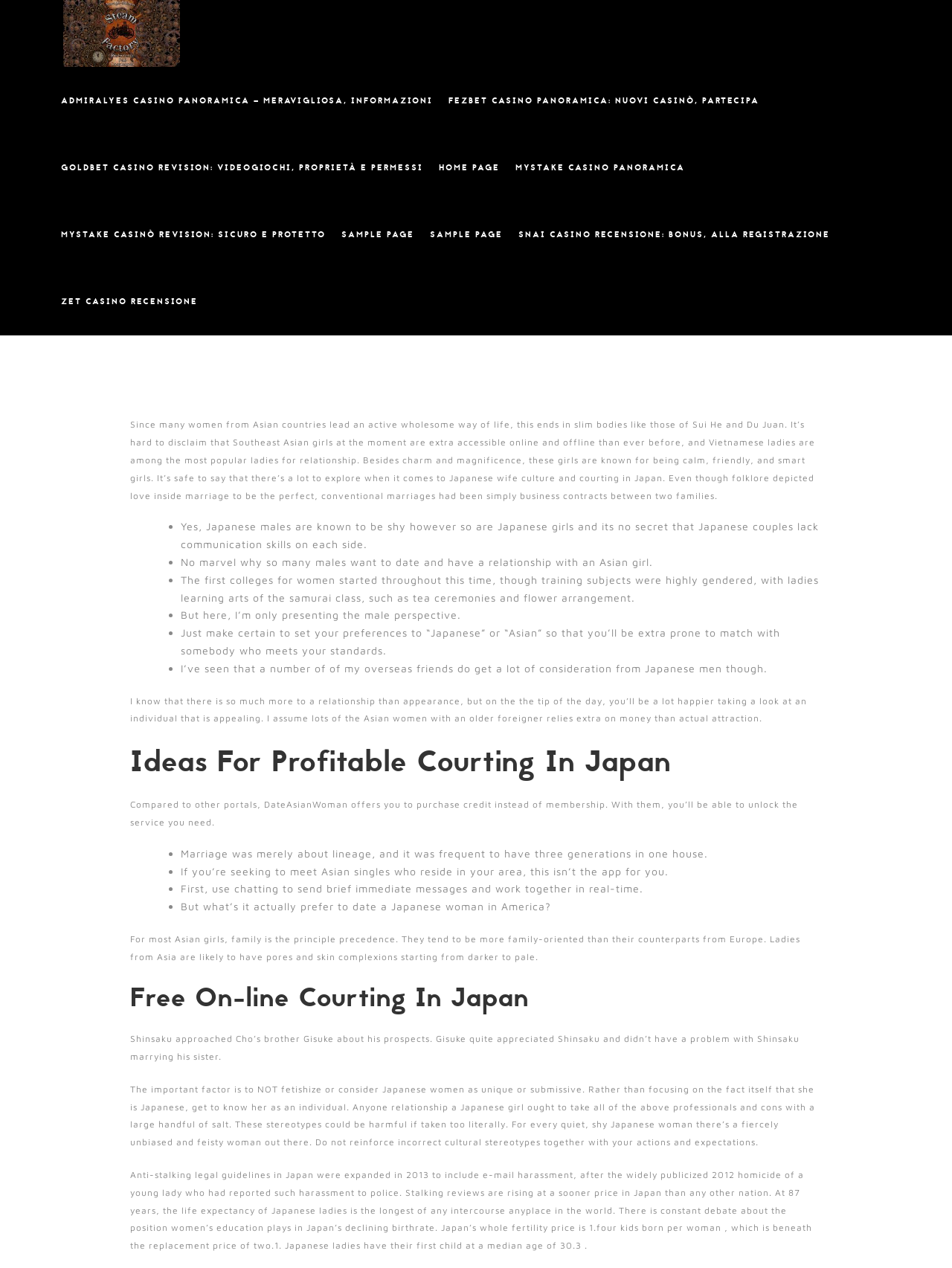Locate the bounding box coordinates of the region to be clicked to comply with the following instruction: "Click on 'Uncategorized'". The coordinates must be four float numbers between 0 and 1, in the form [left, top, right, bottom].

[0.545, 0.18, 0.627, 0.19]